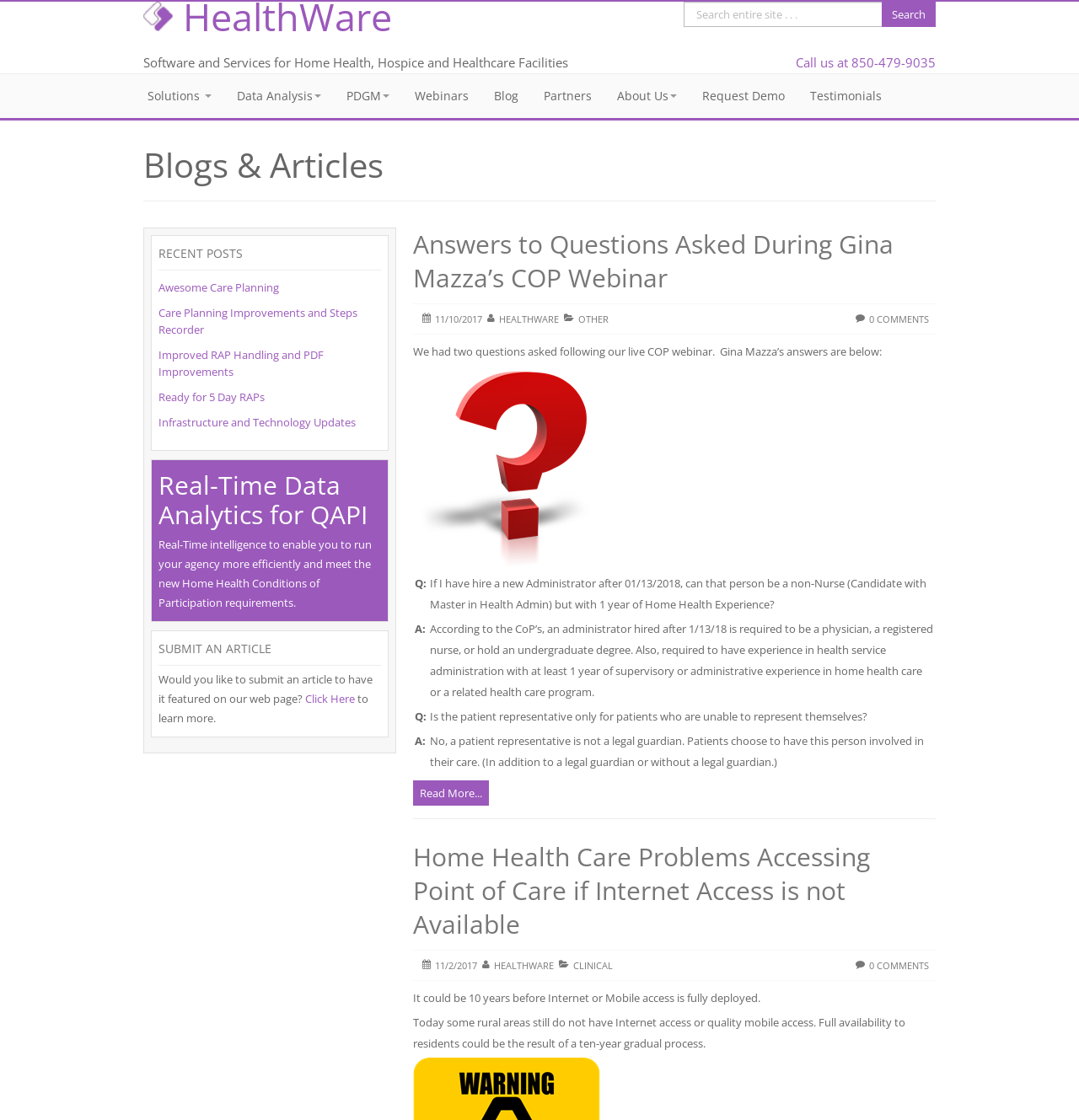Answer the question using only one word or a concise phrase: How many comments are there on the post 'Home Health Care Problems Accessing Point of Care if Internet Access is not Available'?

0